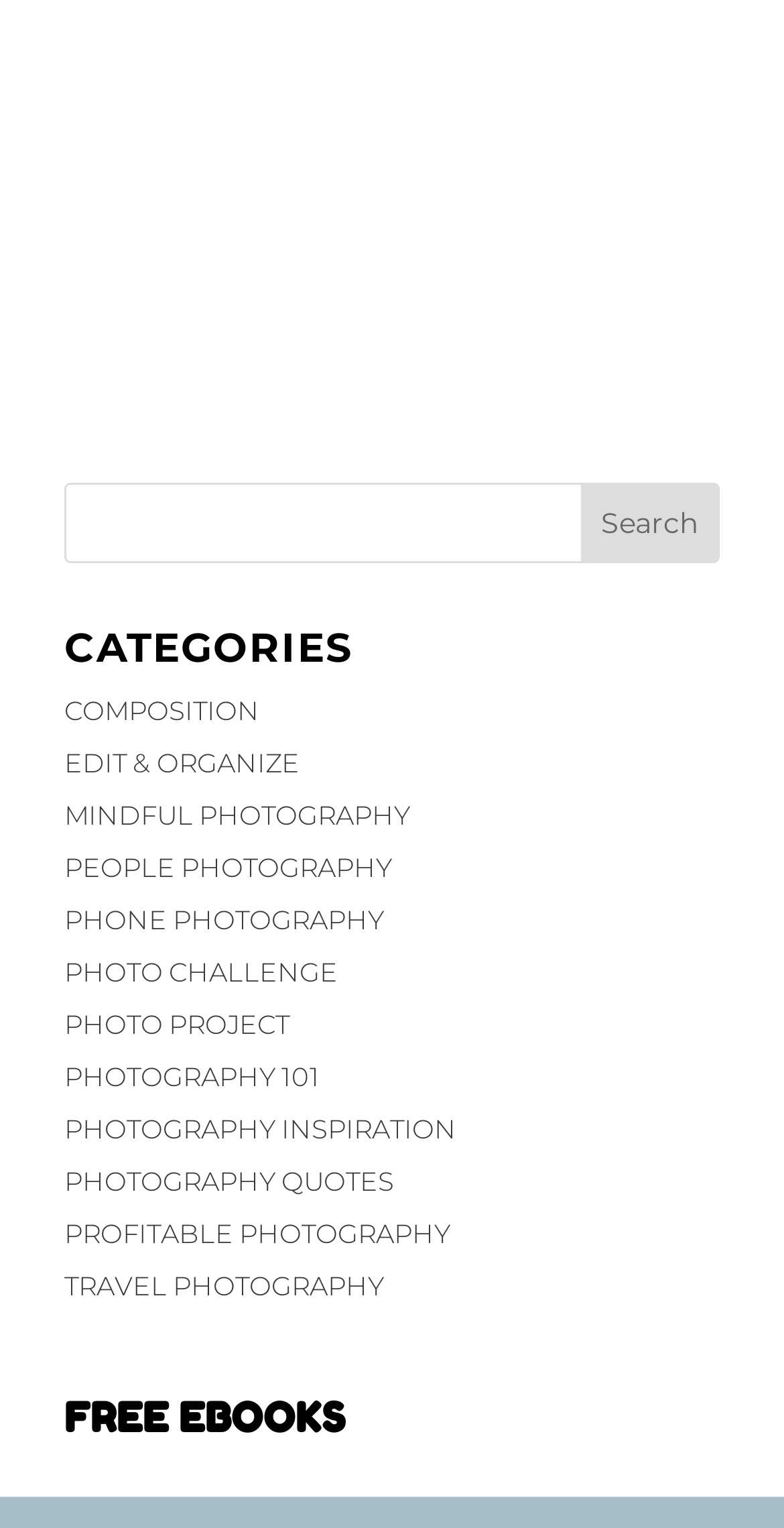What is the category of the article?
Based on the visual, give a brief answer using one word or a short phrase.

People Photography